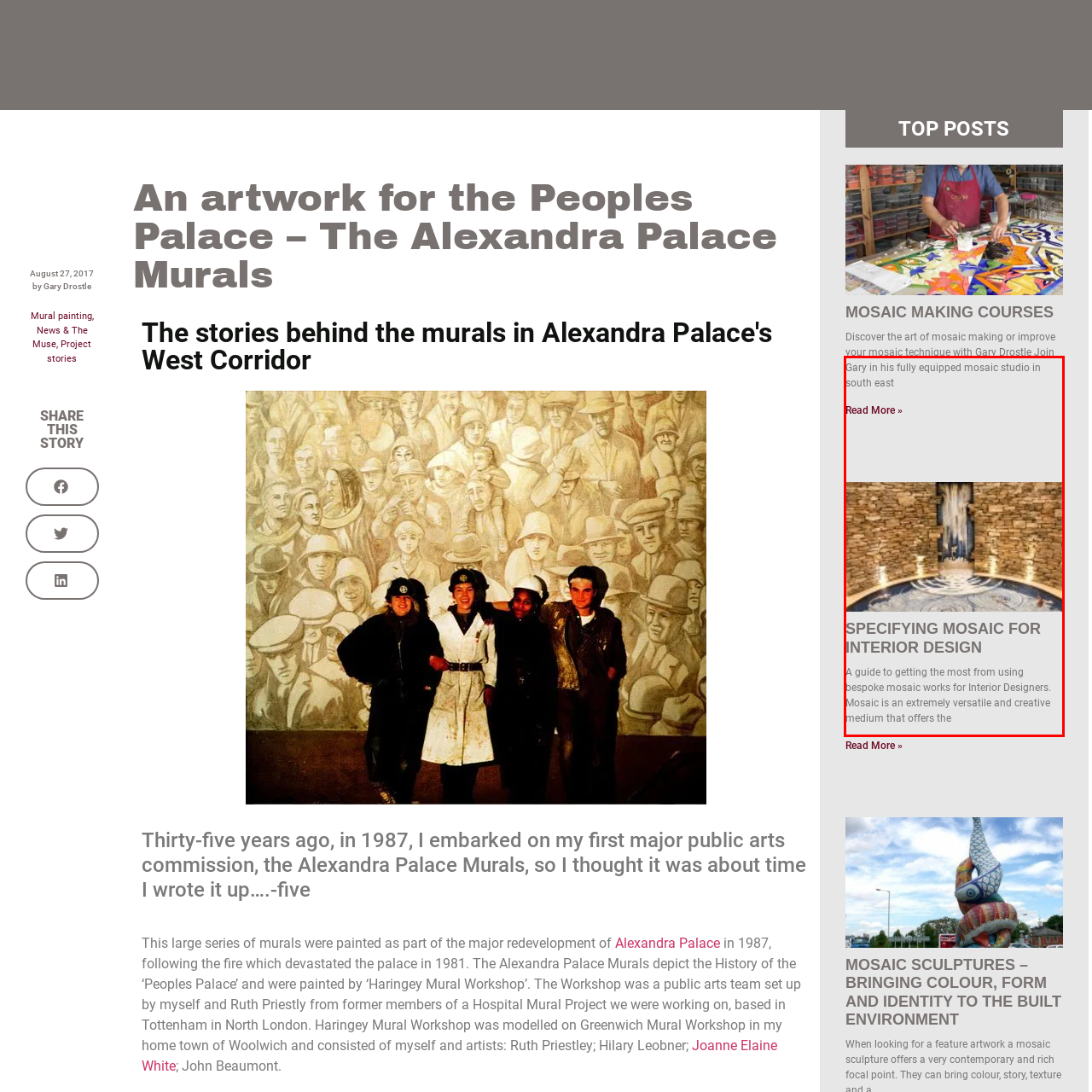What is the purpose of the guide?
Study the image within the red bounding box and provide a detailed response to the question.

The guide aims to provide insights into optimizing mosaic techniques for designers, ensuring they can harness the full potential of this art form, as mentioned in the detailed description.